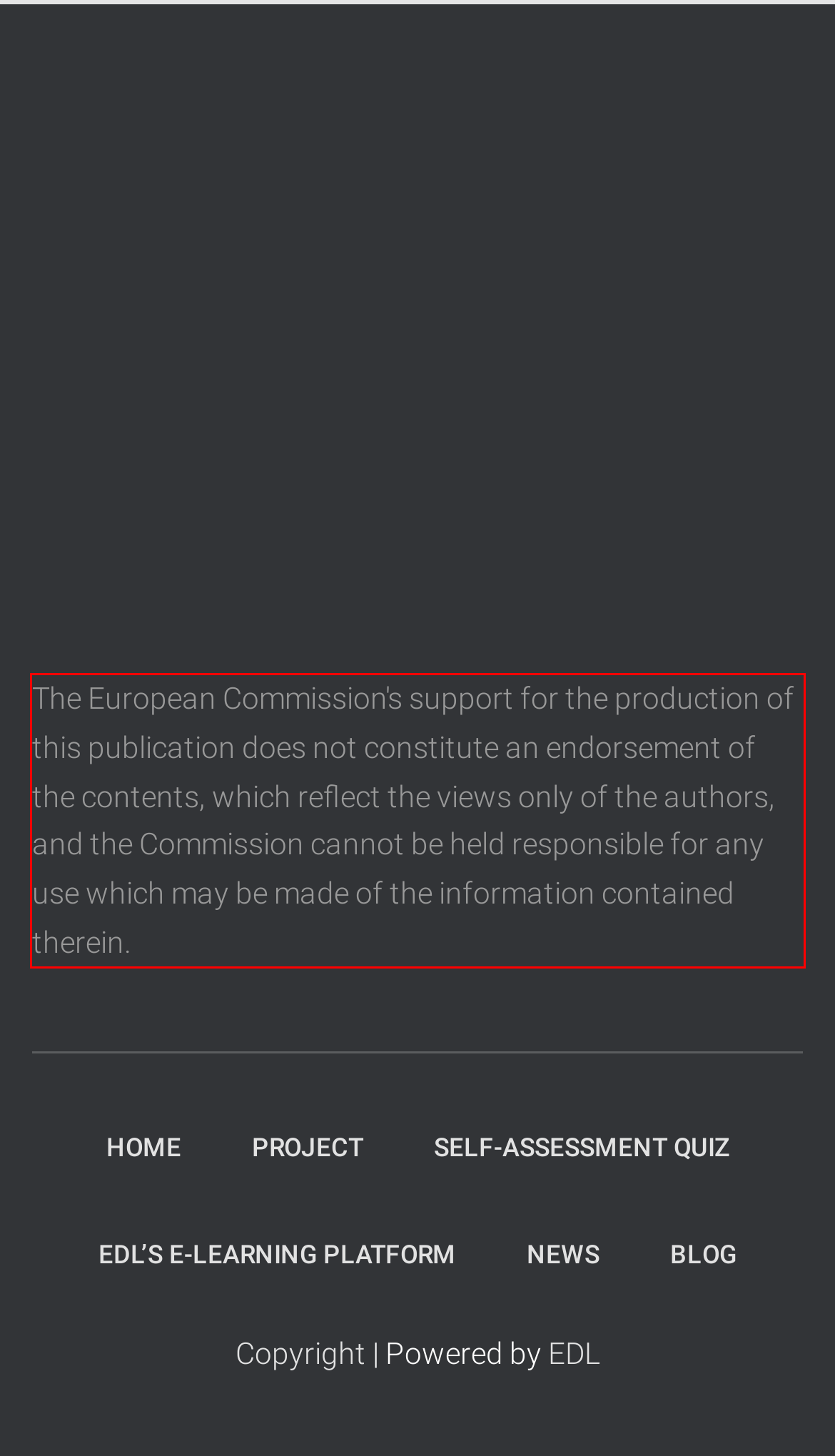The screenshot you have been given contains a UI element surrounded by a red rectangle. Use OCR to read and extract the text inside this red rectangle.

The European Commission's support for the production of this publication does not constitute an endorsement of the contents, which reflect the views only of the authors, and the Commission cannot be held responsible for any use which may be made of the information contained therein.